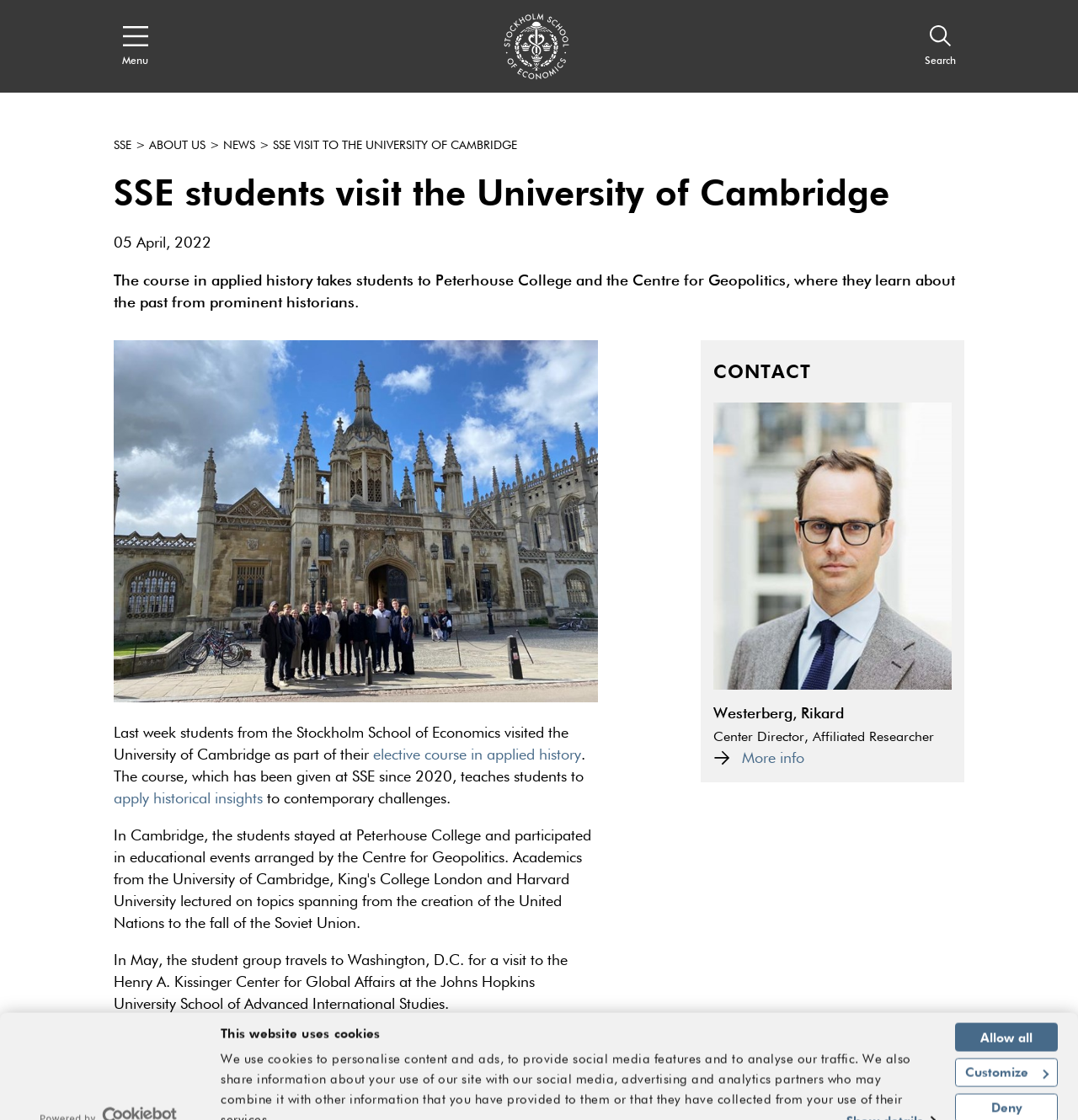Please determine the bounding box coordinates of the element to click on in order to accomplish the following task: "Open navigation menu". Ensure the coordinates are four float numbers ranging from 0 to 1, i.e., [left, top, right, bottom].

[0.105, 0.015, 0.145, 0.068]